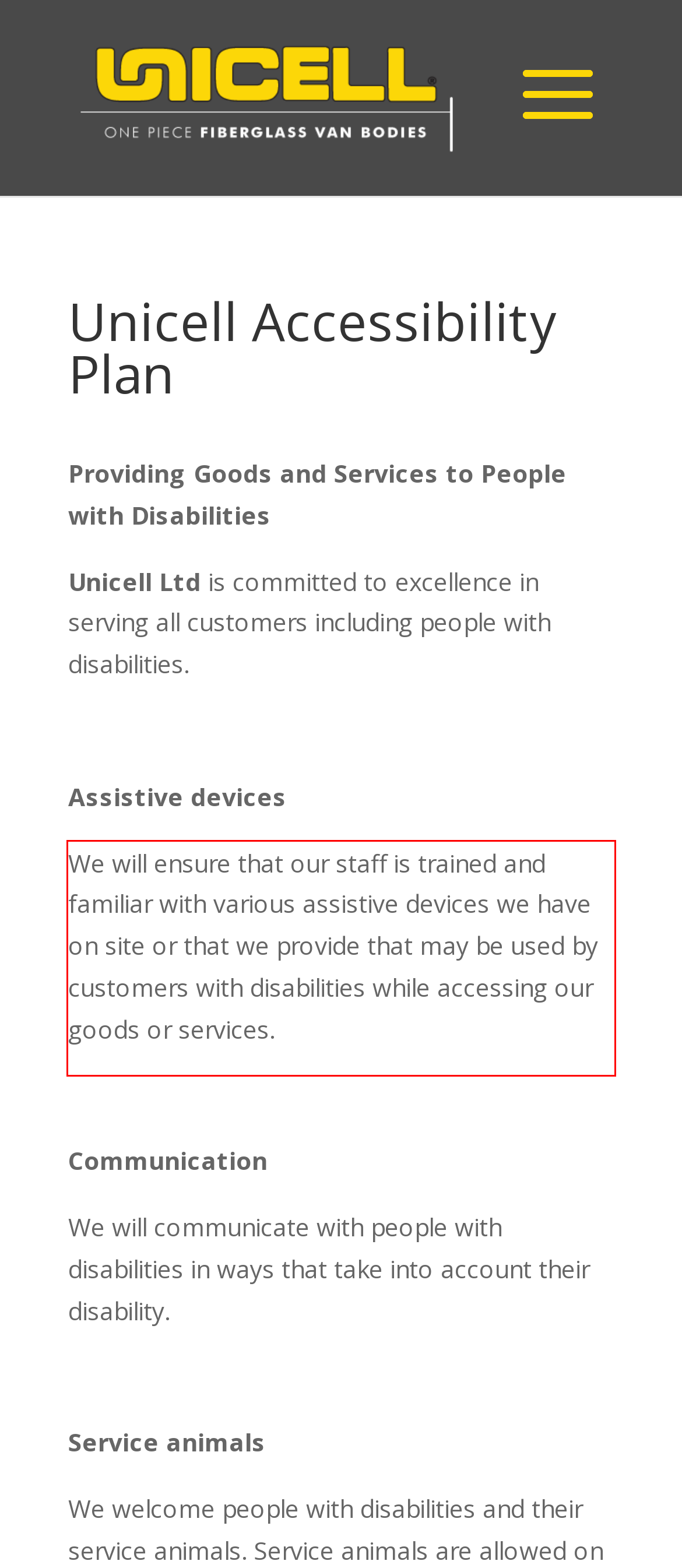Within the screenshot of the webpage, there is a red rectangle. Please recognize and generate the text content inside this red bounding box.

We will ensure that our staff is trained and familiar with various assistive devices we have on site or that we provide that may be used by customers with disabilities while accessing our goods or services.